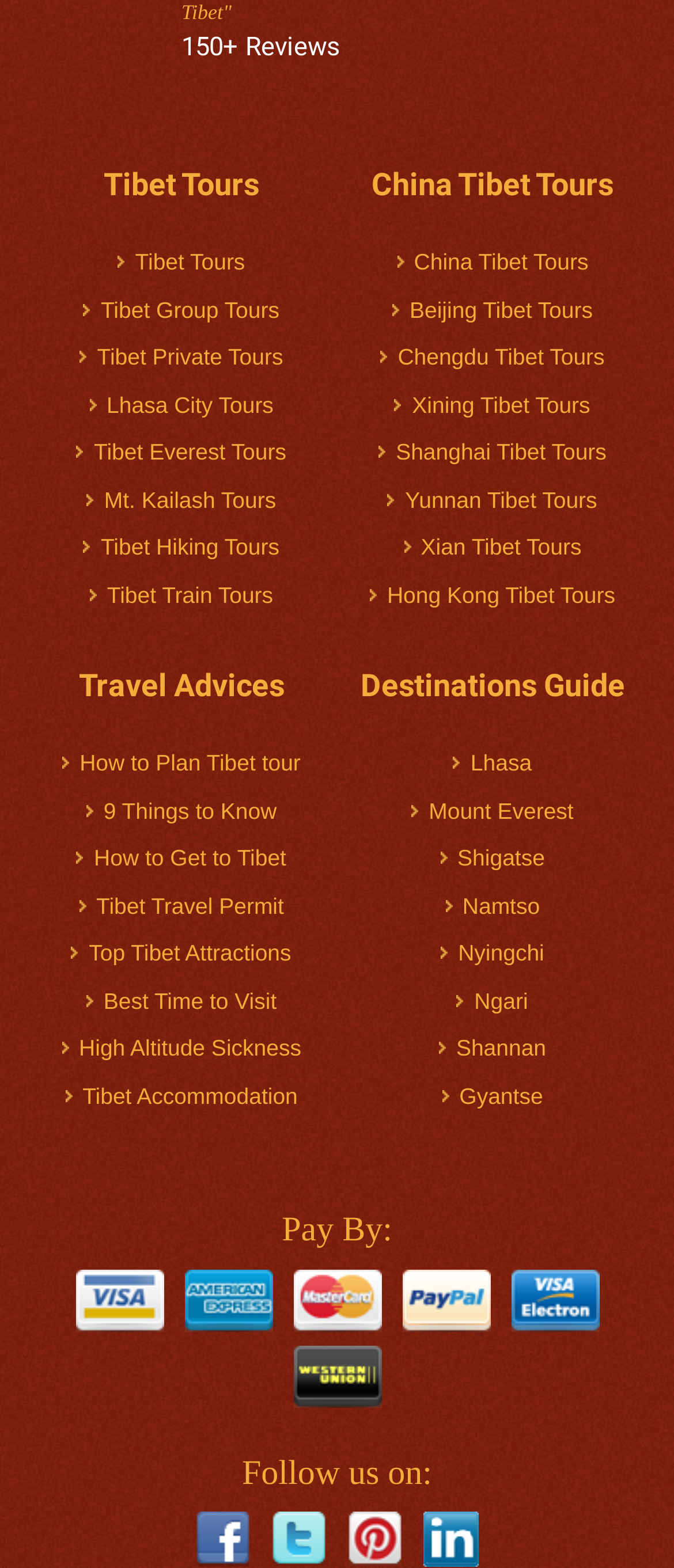Give a one-word or short-phrase answer to the following question: 
What social media platforms does Tibet Discovery have?

Facebook, Twitter, Pinterest